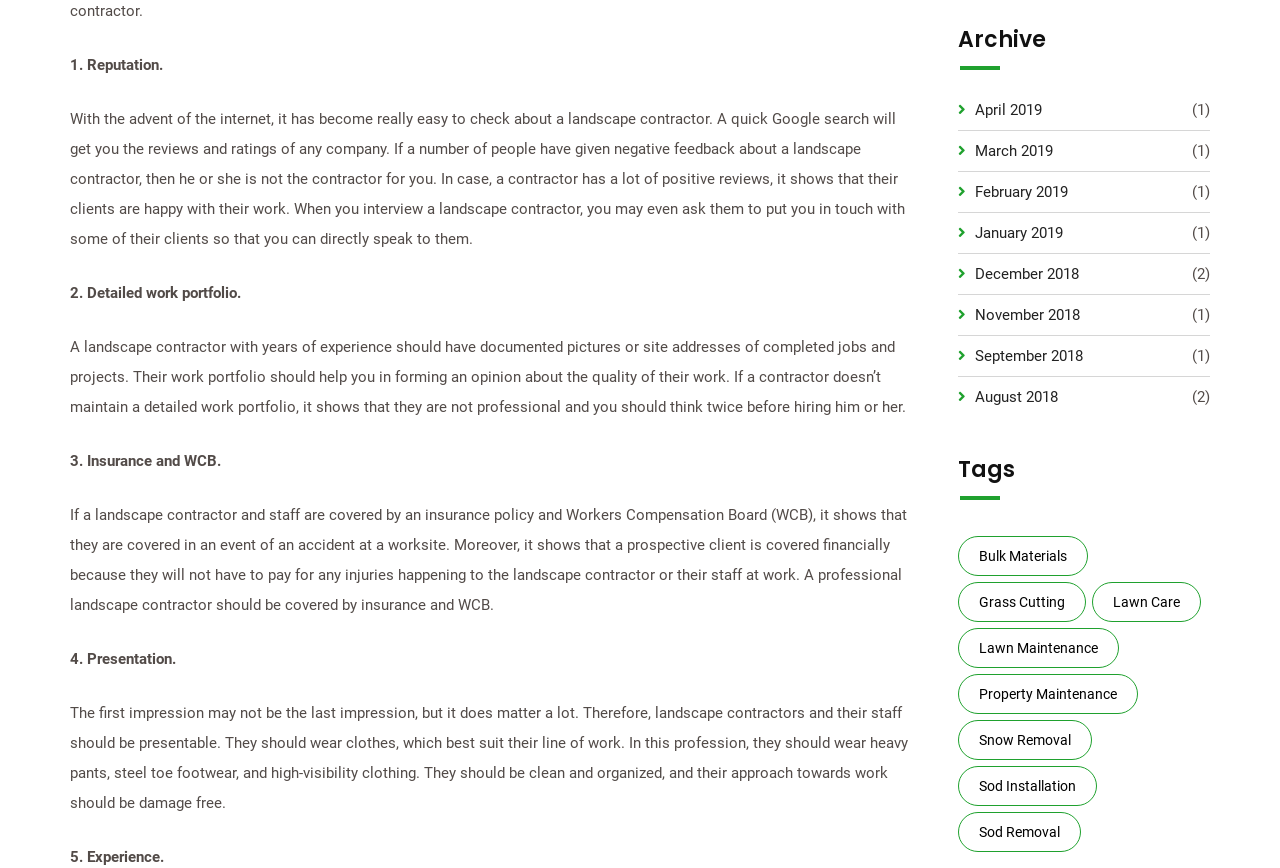Utilize the details in the image to thoroughly answer the following question: What is the purpose of insurance and WCB for a landscape contractor?

According to the webpage, a landscape contractor should have insurance and WCB to provide financial protection to their clients in case of accidents at the worksite.